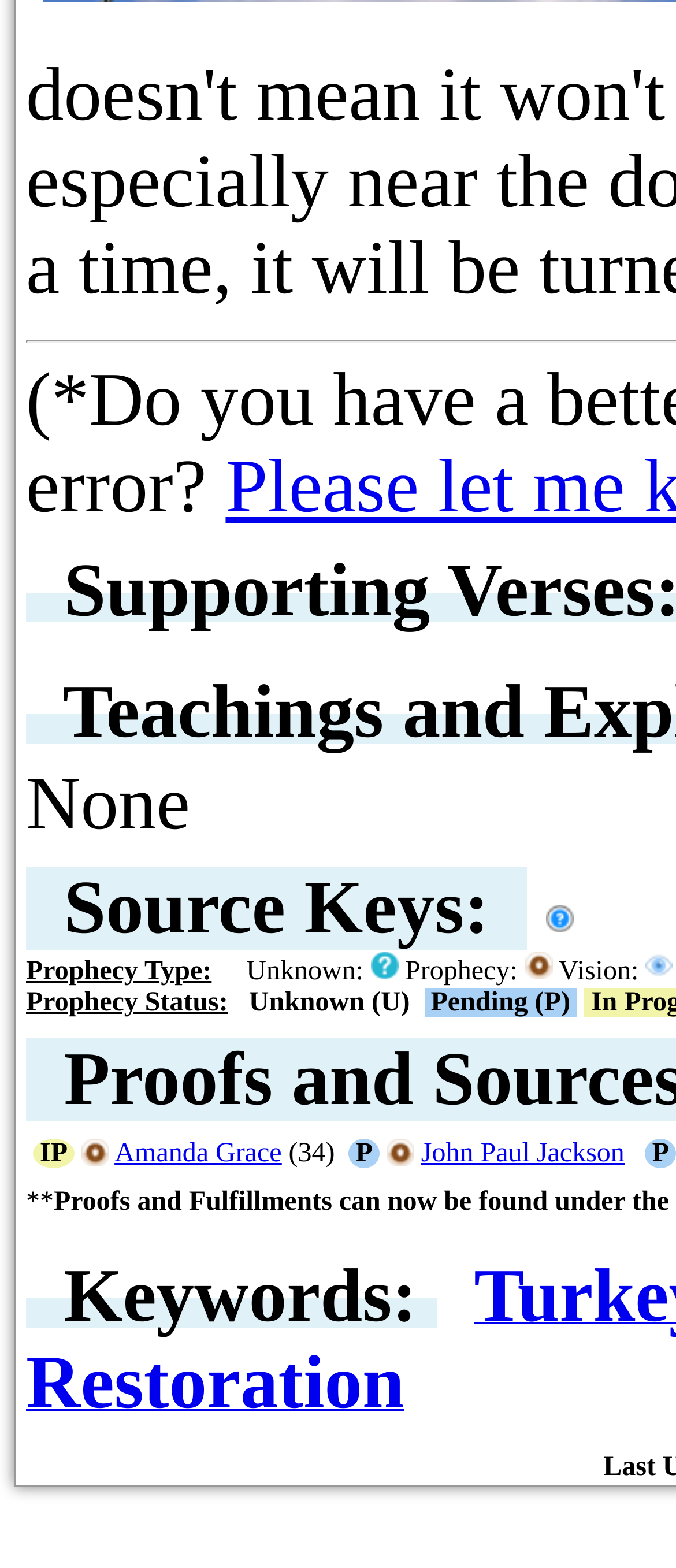Answer the question below in one word or phrase:
Who is the prophet of the second prophecy?

Amanda Grace